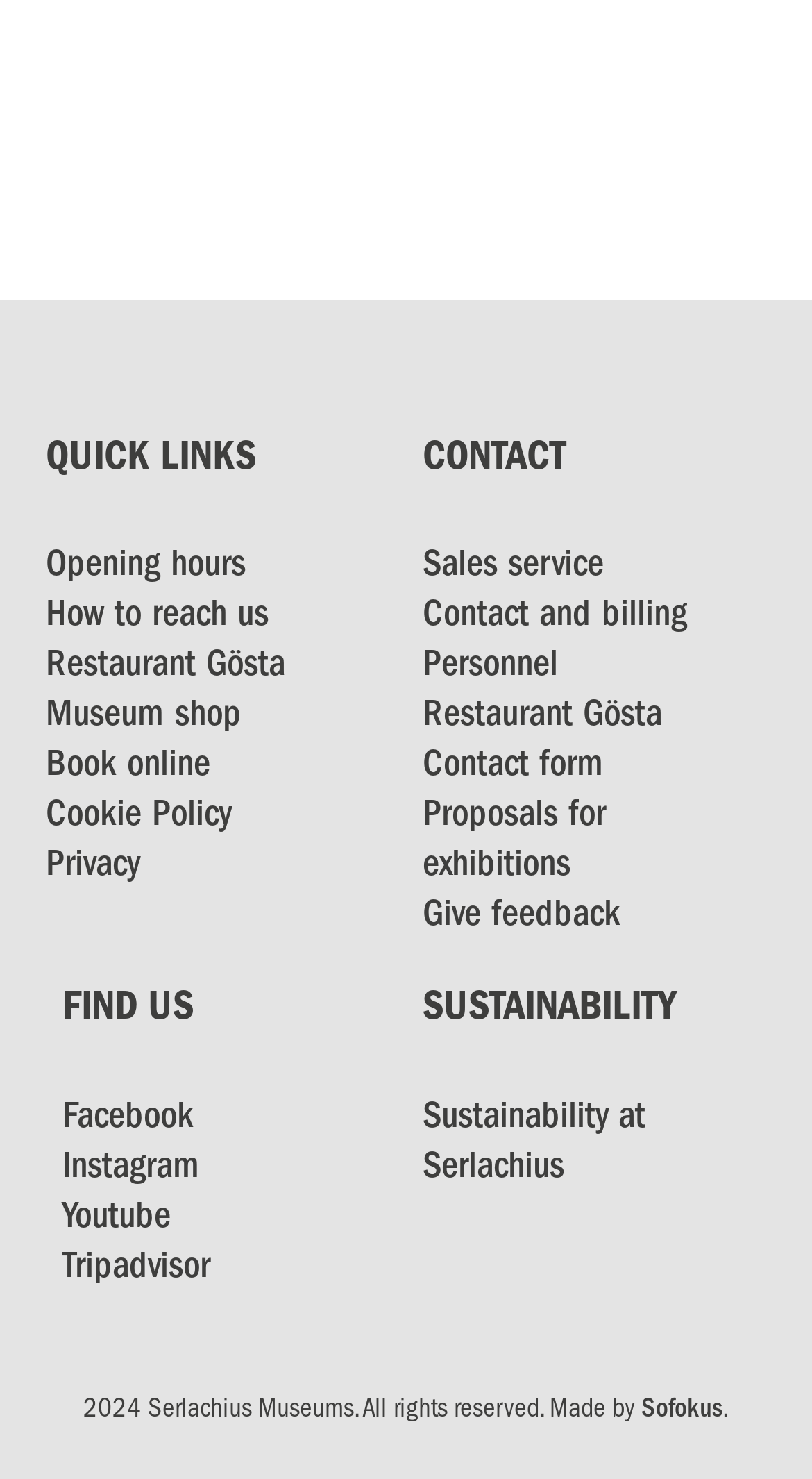Identify the bounding box coordinates for the region to click in order to carry out this instruction: "Book online". Provide the coordinates using four float numbers between 0 and 1, formatted as [left, top, right, bottom].

[0.056, 0.507, 0.259, 0.533]